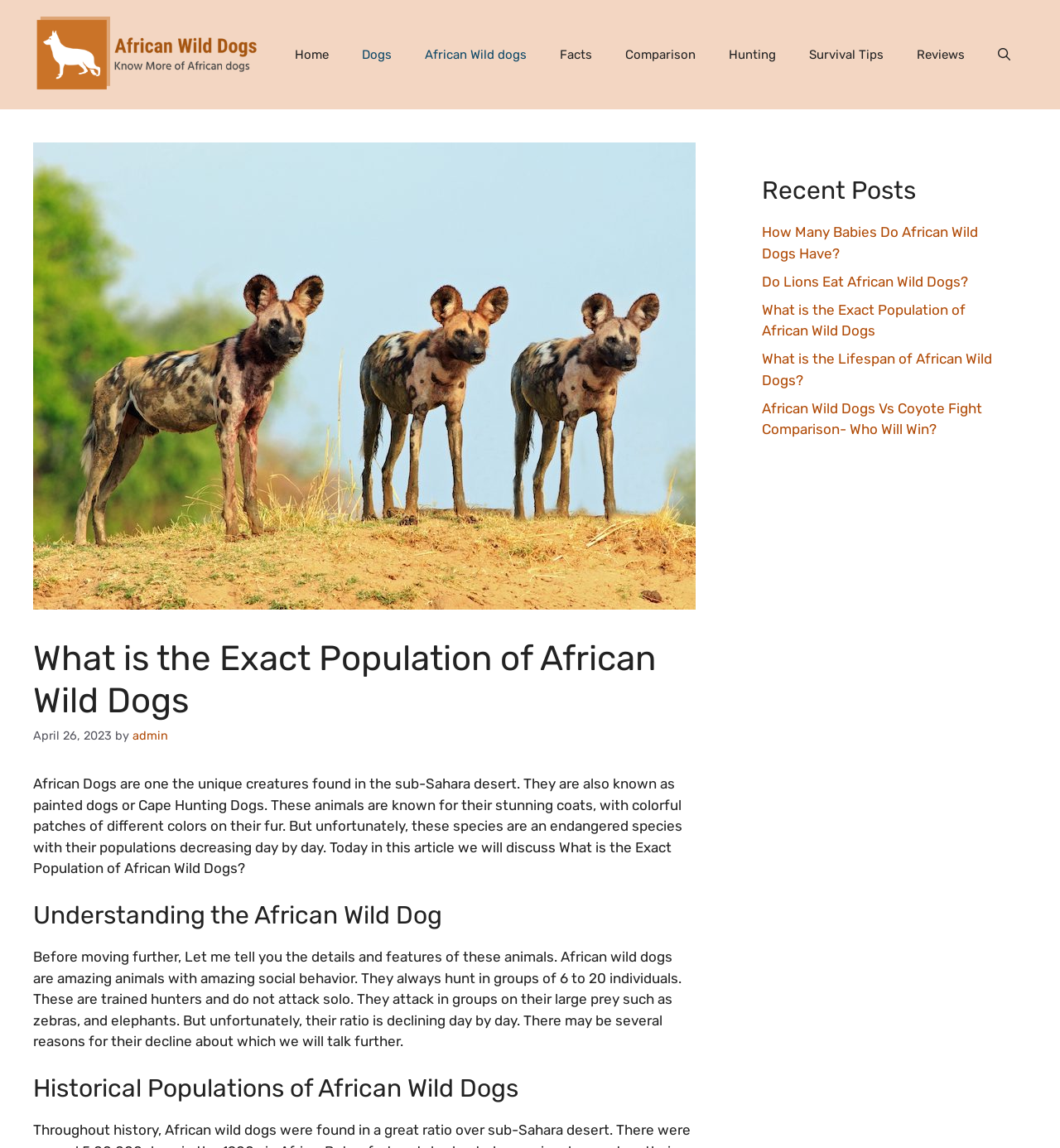Determine the main text heading of the webpage and provide its content.

What is the Exact Population of African Wild Dogs